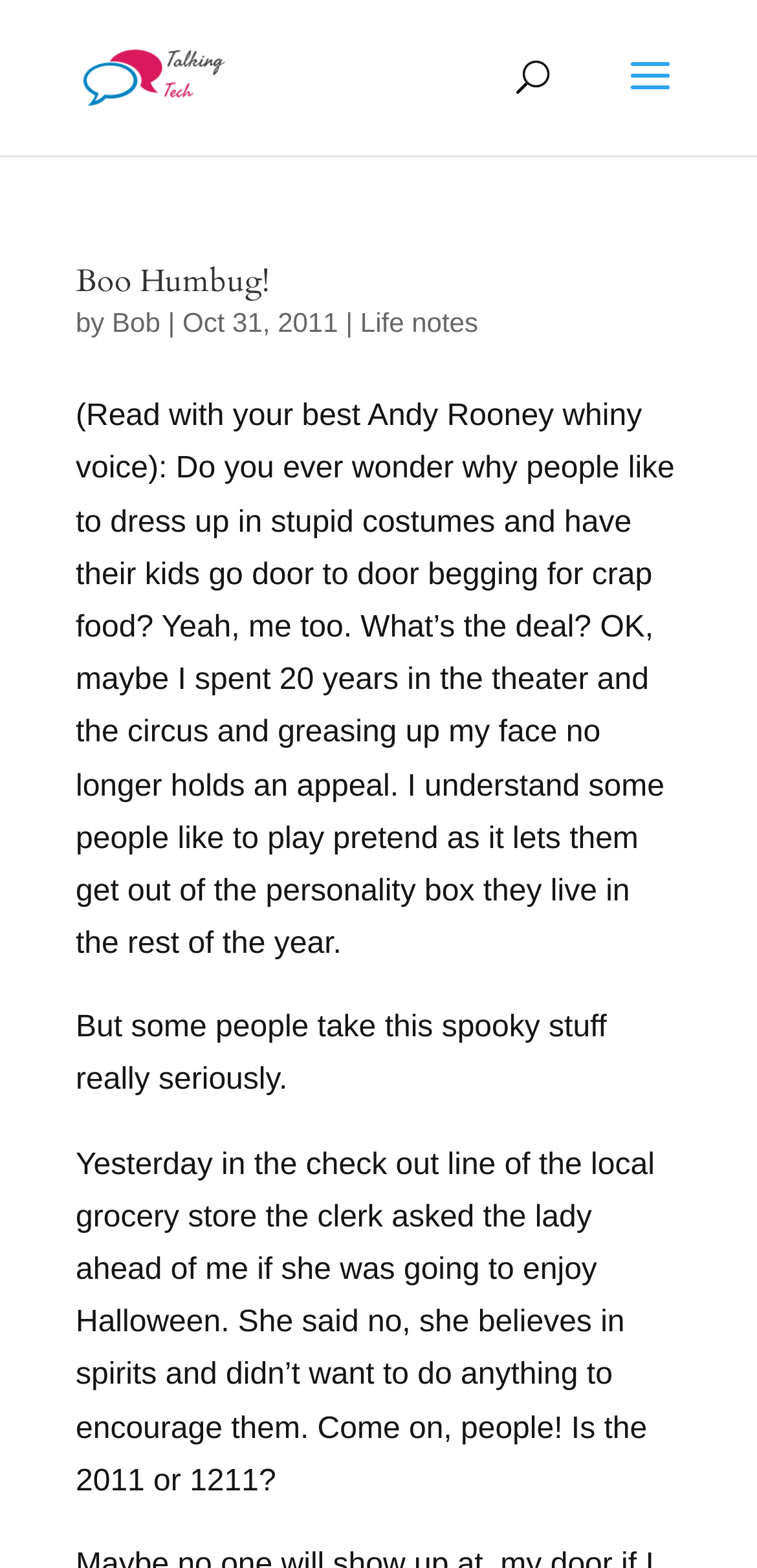Find the bounding box coordinates for the element described here: "Life notes".

[0.476, 0.196, 0.632, 0.215]